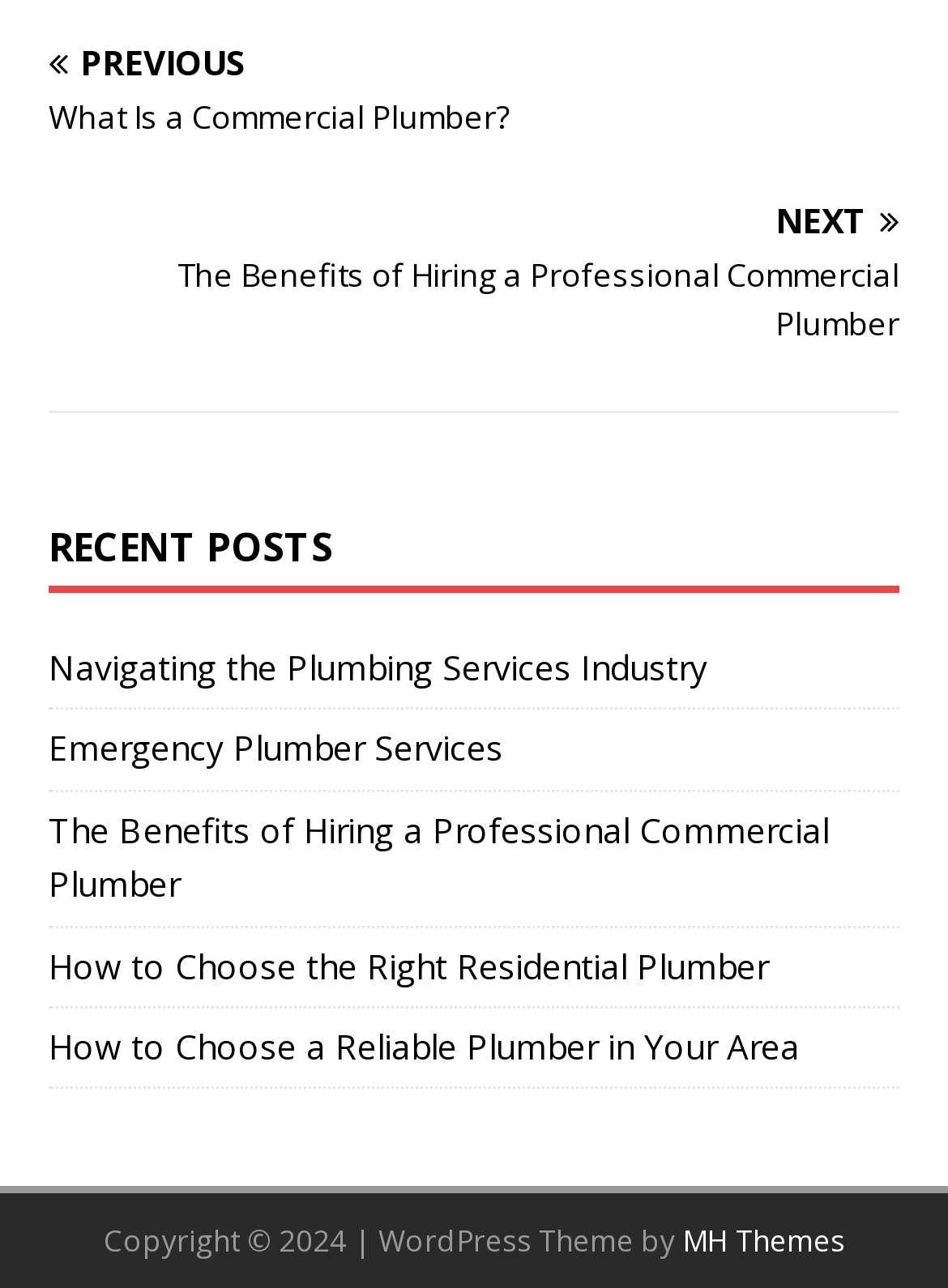Identify the bounding box for the UI element described as: "January 24, 2024". The coordinates should be four float numbers between 0 and 1, i.e., [left, top, right, bottom].

None